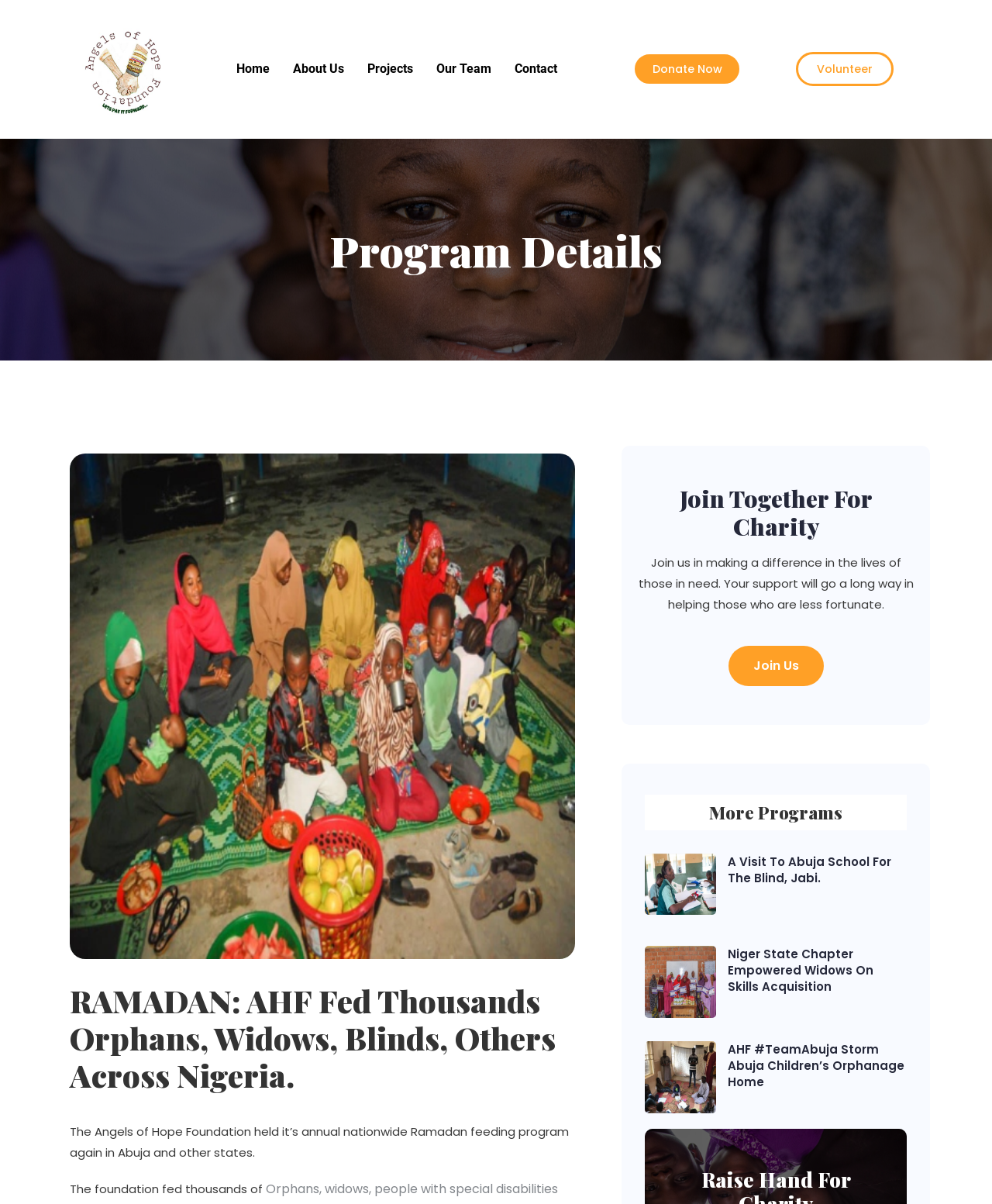What type of people did the foundation feed during Ramadan?
Look at the image and respond with a one-word or short phrase answer.

Orphans, widows, people with special needs